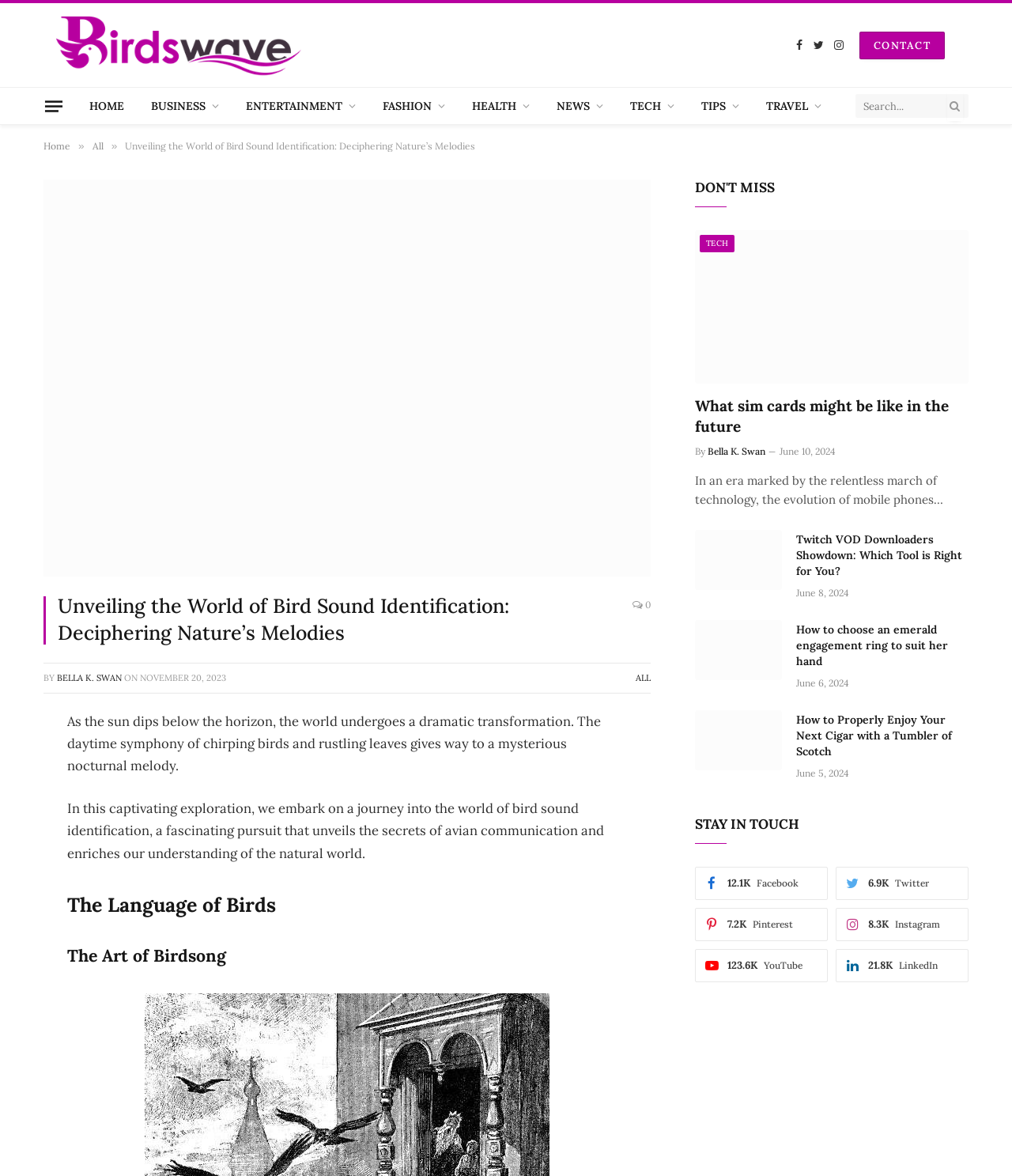Point out the bounding box coordinates of the section to click in order to follow this instruction: "Read the article about bird sound identification".

[0.043, 0.153, 0.643, 0.49]